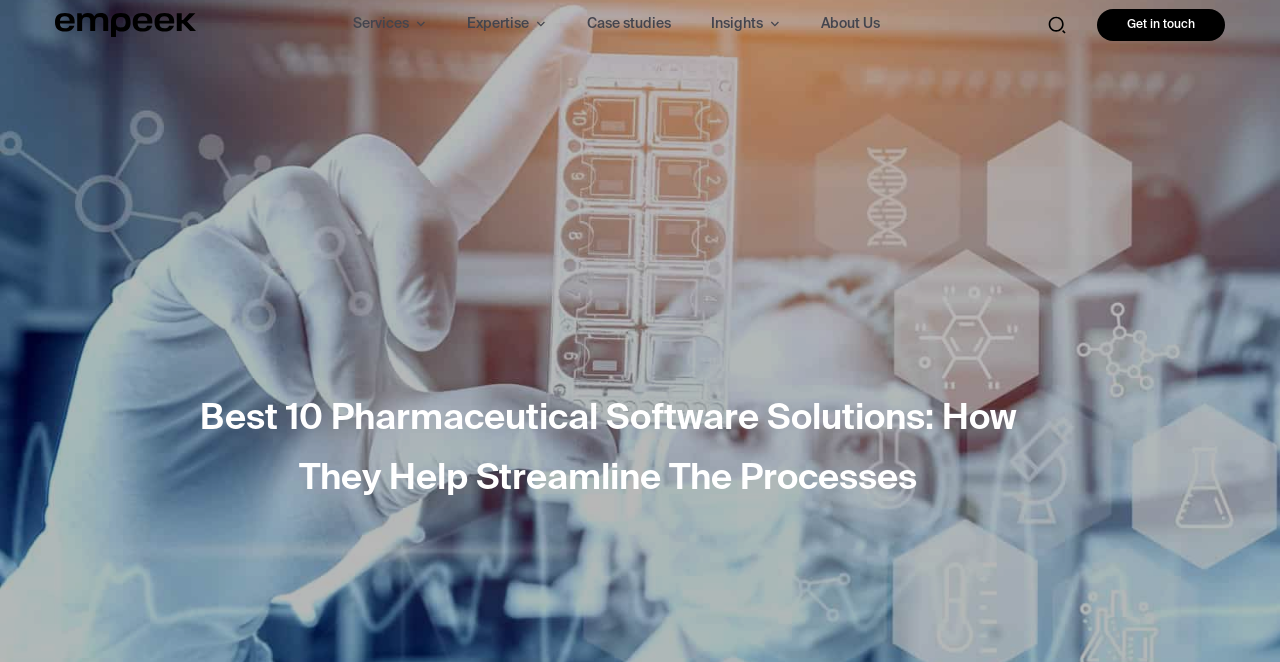Is there a call-to-action button?
Please ensure your answer to the question is detailed and covers all necessary aspects.

There is a call-to-action button 'Get in touch' located at the top right corner of the webpage, which suggests that users can click on it to contact the company or learn more about their services.